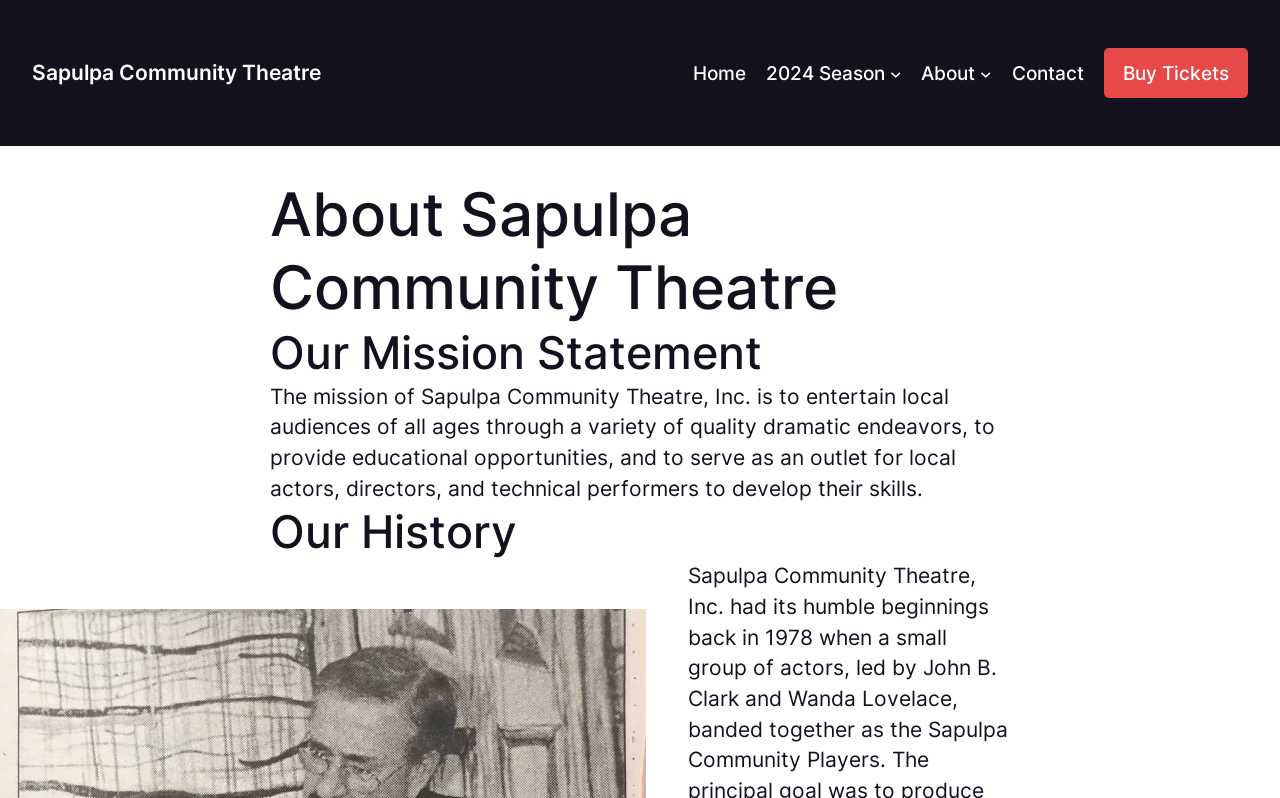Using the description: "Contact Us", determine the UI element's bounding box coordinates. Ensure the coordinates are in the format of four float numbers between 0 and 1, i.e., [left, top, right, bottom].

None